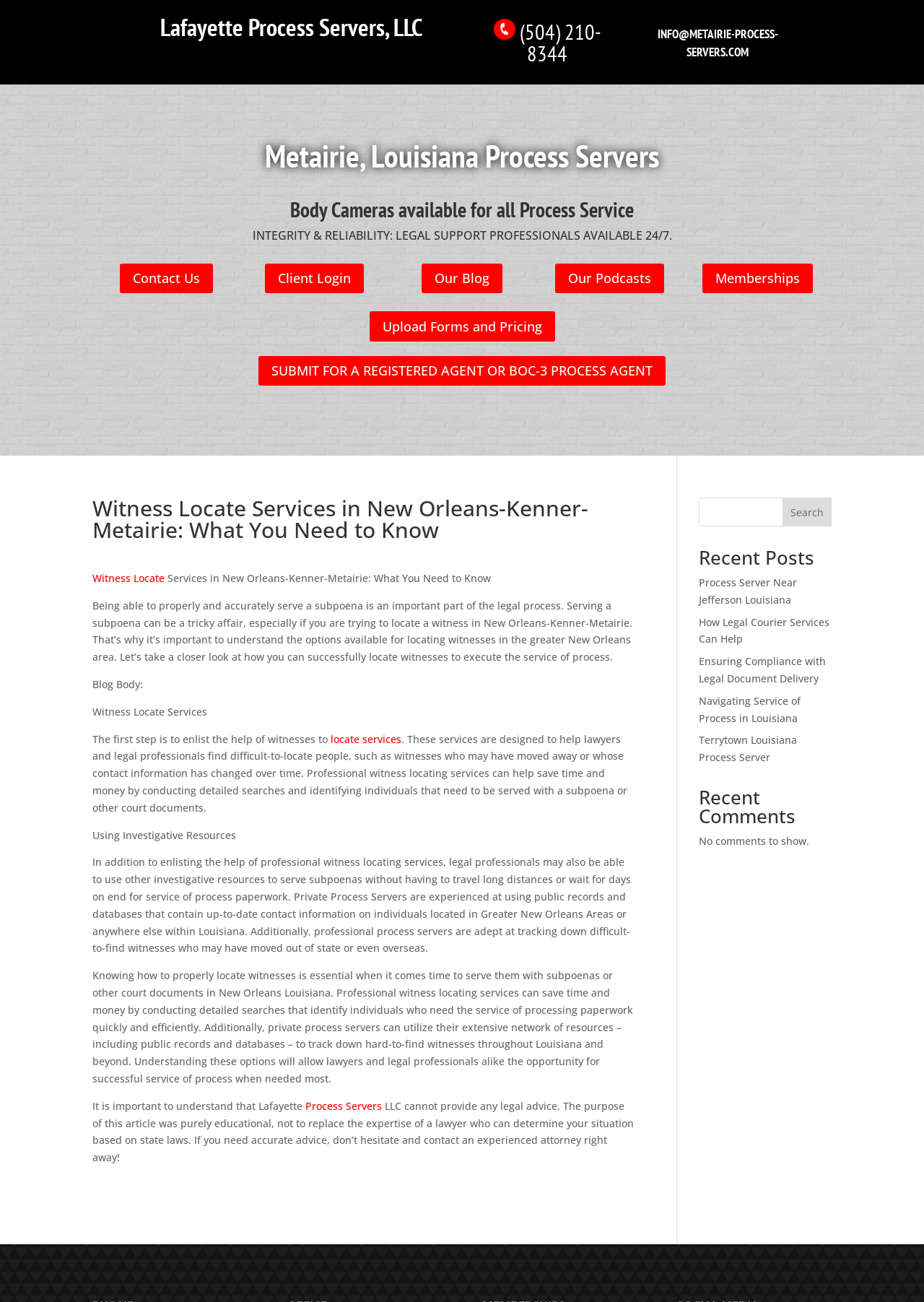Provide the bounding box coordinates for the area that should be clicked to complete the instruction: "Search for something".

[0.756, 0.382, 0.9, 0.404]